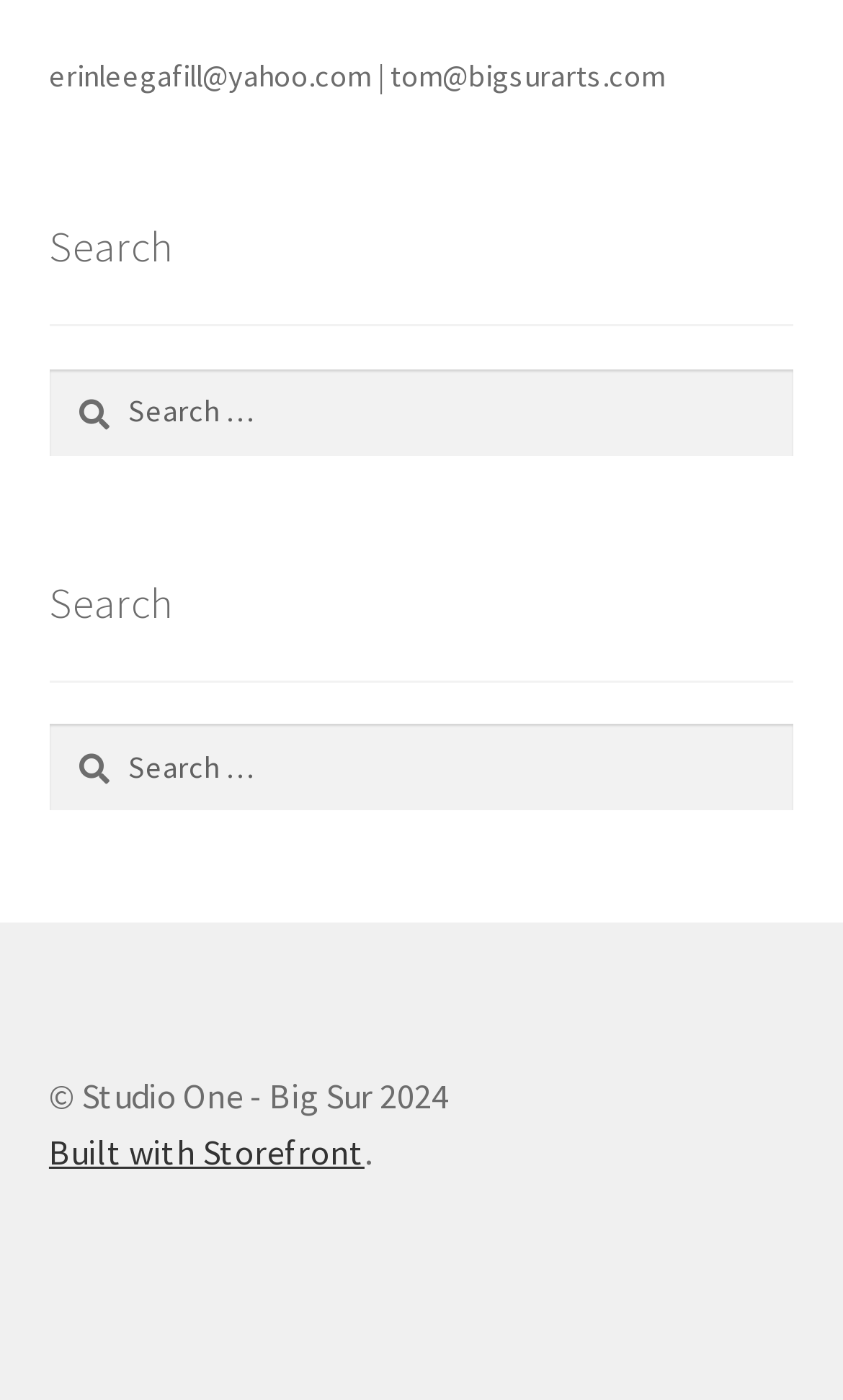How many search boxes are available on the webpage?
Please provide a comprehensive answer based on the contents of the image.

I counted two search boxes on the webpage, both with the label 'Search for:' and a button labeled 'Search' next to them.